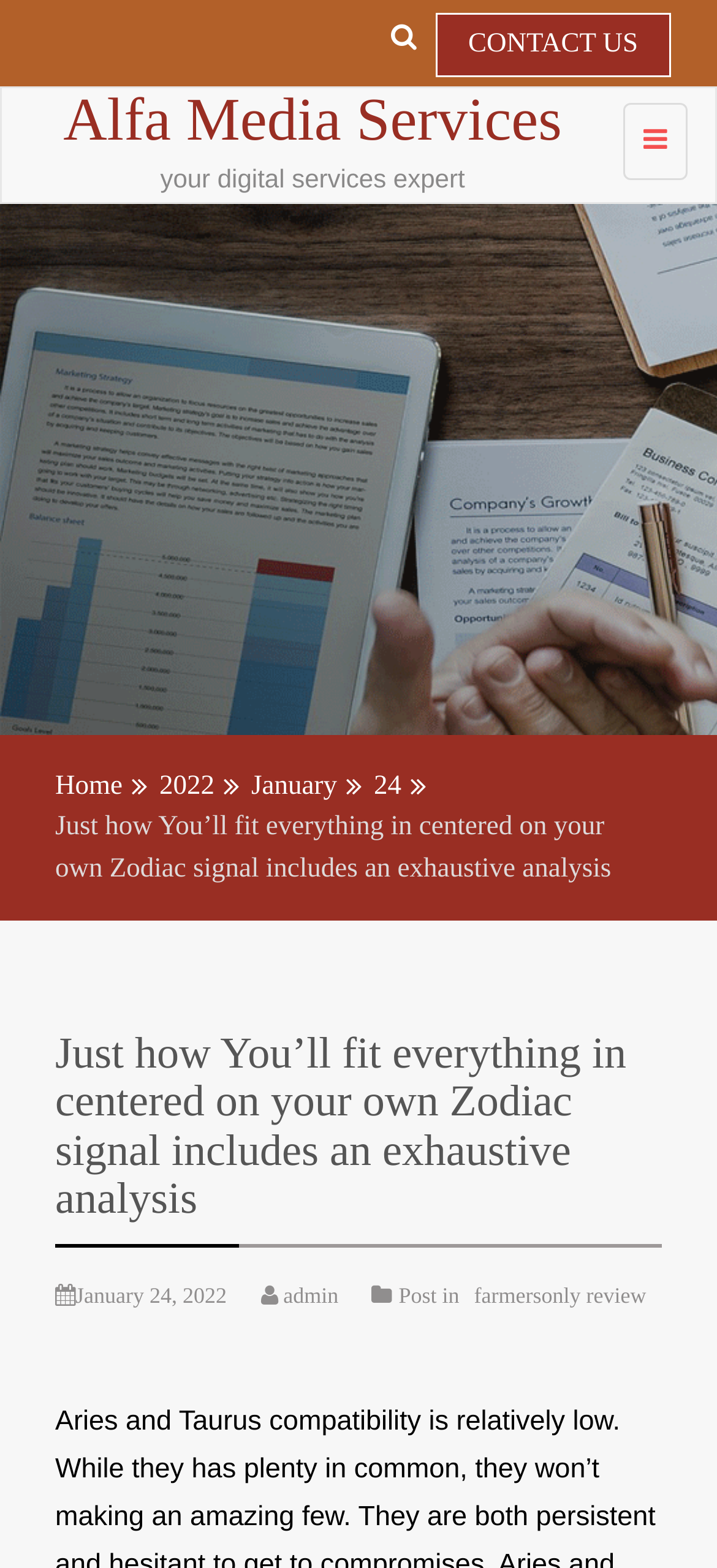Identify the bounding box coordinates necessary to click and complete the given instruction: "View About page".

None